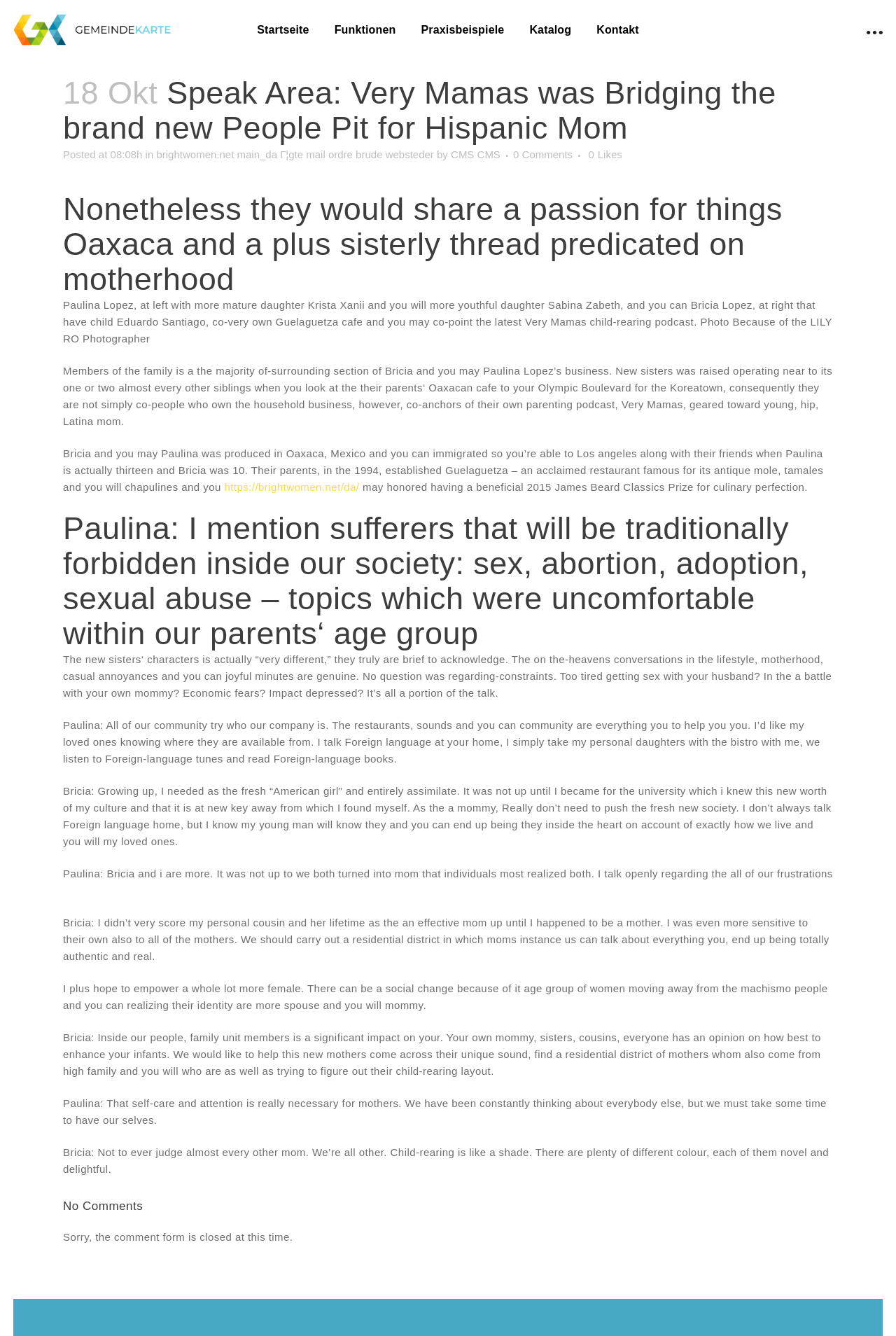What is the name of the restaurant mentioned in the article?
Look at the image and answer the question with a single word or phrase.

Guelaguetza